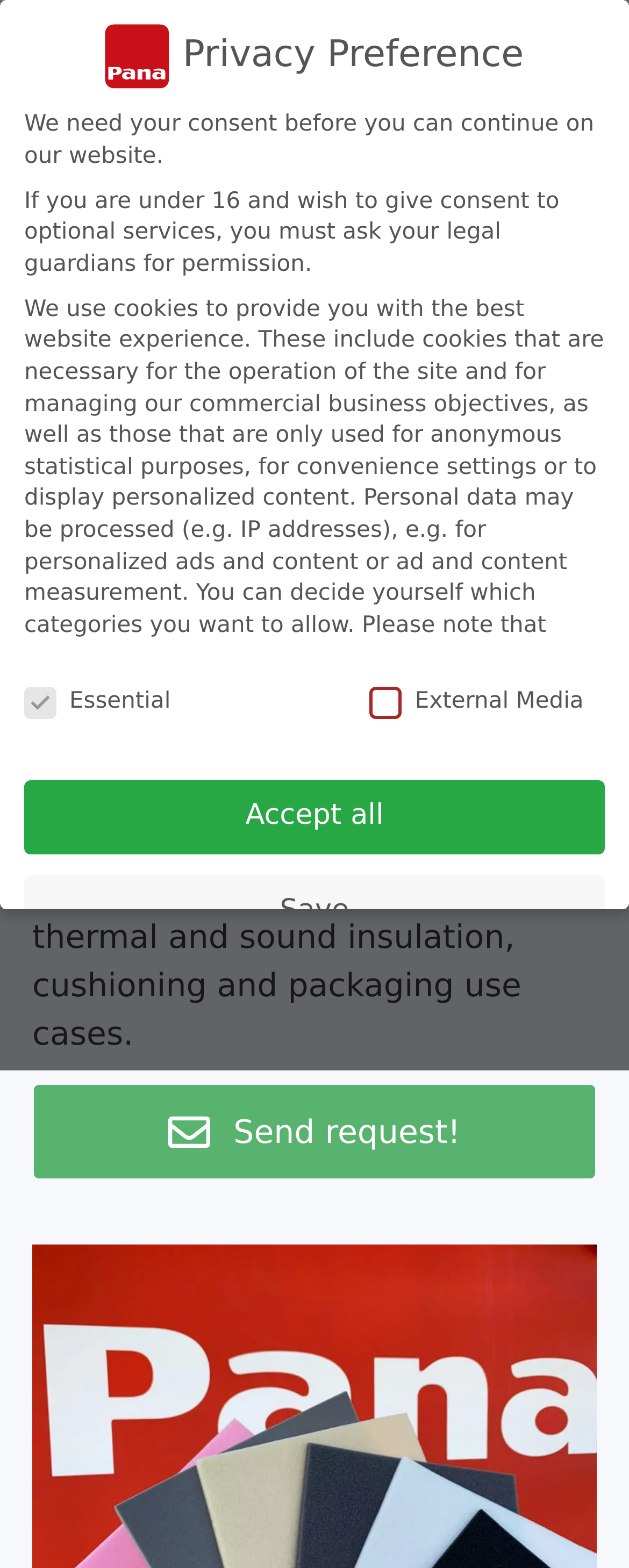Find the bounding box coordinates of the clickable region needed to perform the following instruction: "Click the 'Home' link". The coordinates should be provided as four float numbers between 0 and 1, i.e., [left, top, right, bottom].

[0.334, 0.169, 0.455, 0.188]